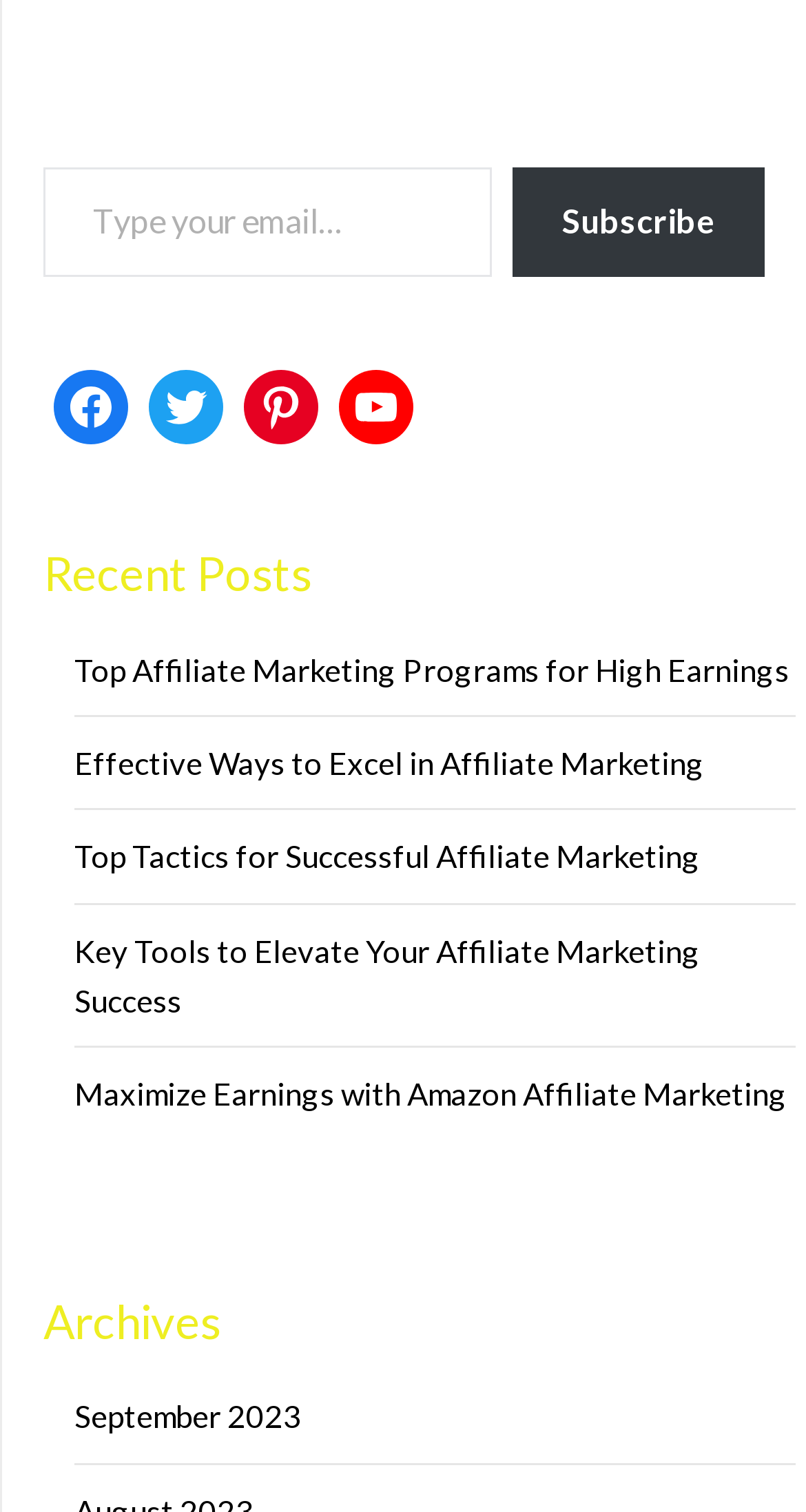Pinpoint the bounding box coordinates of the element to be clicked to execute the instruction: "Check the recent post about The Red Dragon Set".

[0.054, 0.027, 0.823, 0.052]